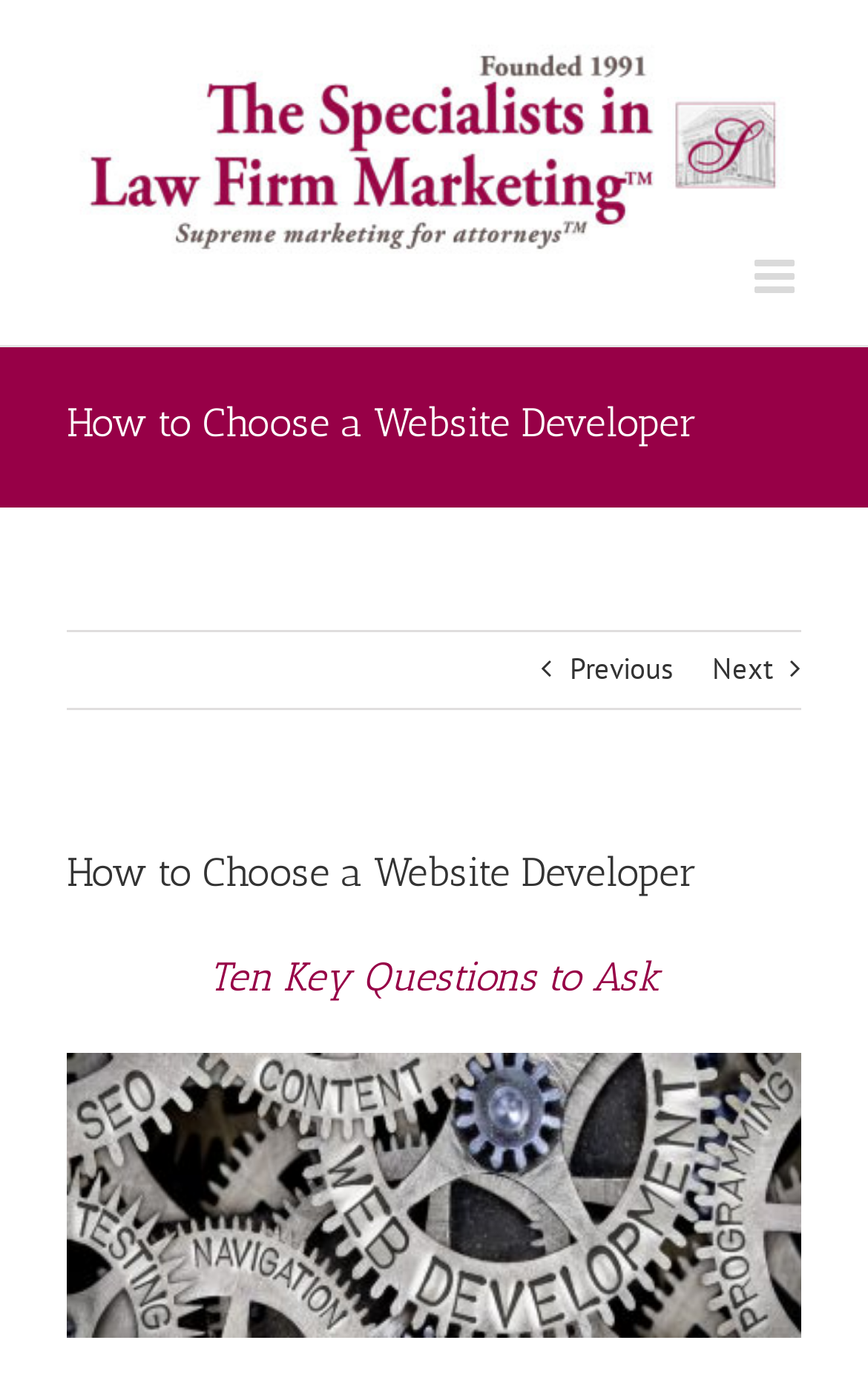Create a detailed summary of all the visual and textual information on the webpage.

The webpage is about choosing a website developer, specifically for law firms. At the top left corner, there is a logo of "Specialists Law Firm Marketing" which is also a clickable link. To the right of the logo, there is a toggle button to open the mobile menu. 

Below the logo and the toggle button, there is a page title bar that spans the entire width of the page. Within this bar, the main heading "How to Choose a Website Developer" is prominently displayed. 

On the right side of the page title bar, there are two navigation links, "Previous" and "Next", which are positioned next to each other. Below these links, there is another heading "How to Choose a Website Developer" followed by a subheading "Ten Key Questions to Ask". 

Further down, there is an image related to website development, taking up a significant portion of the page. At the very bottom of the page, there is a small, almost invisible text element containing a non-breaking space character.